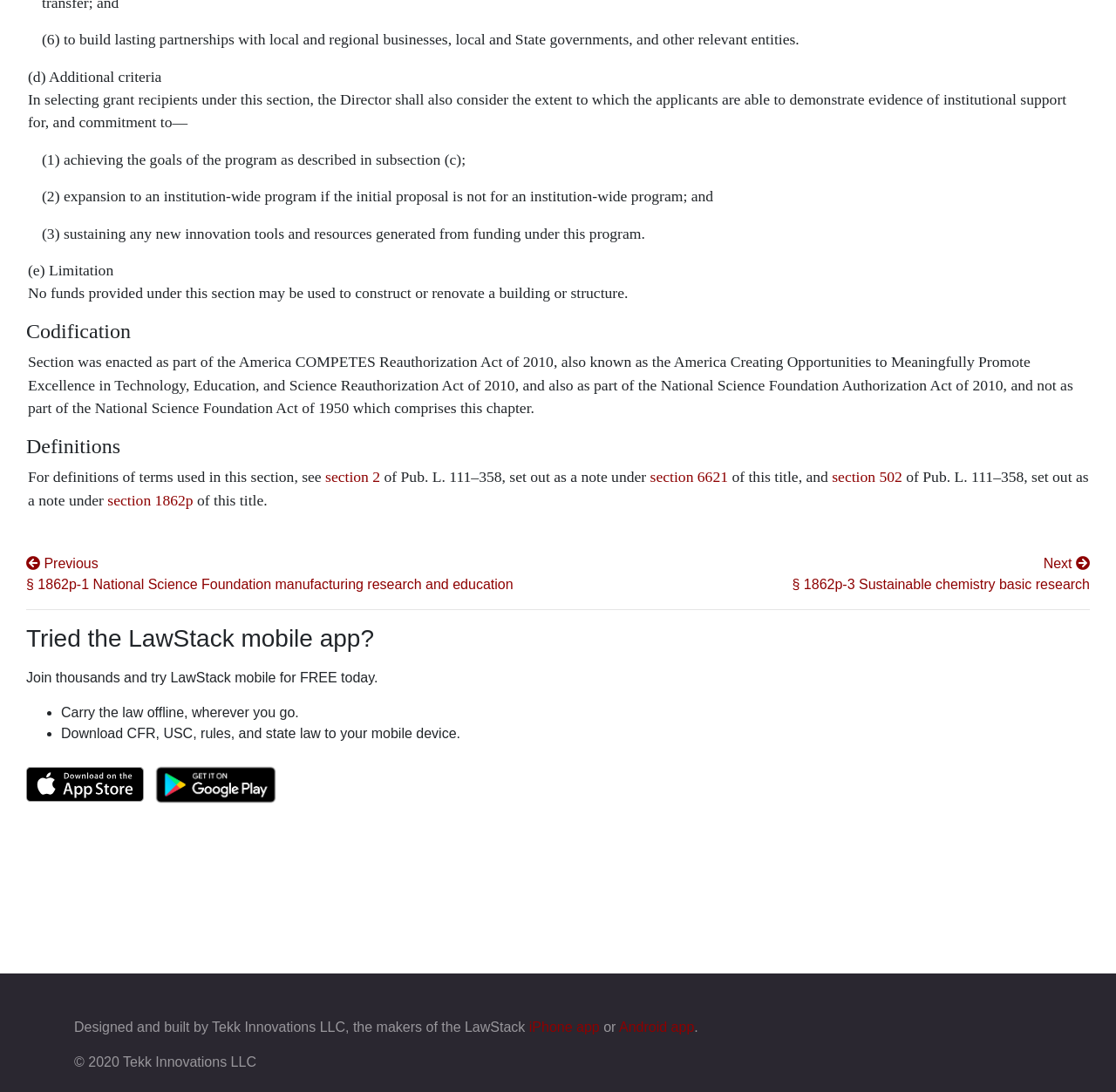Kindly determine the bounding box coordinates for the area that needs to be clicked to execute this instruction: "Click 'section 6621'".

[0.582, 0.429, 0.652, 0.445]